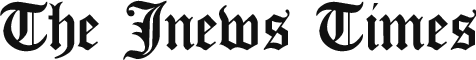What kind of approach does the font choice suggest?
Answer the question with a detailed explanation, including all necessary information.

The font choice suggests a traditional yet modern journalistic approach, which implies that the news outlet values its heritage while also embracing contemporary styles and methods, making it appealing to a diverse readership.